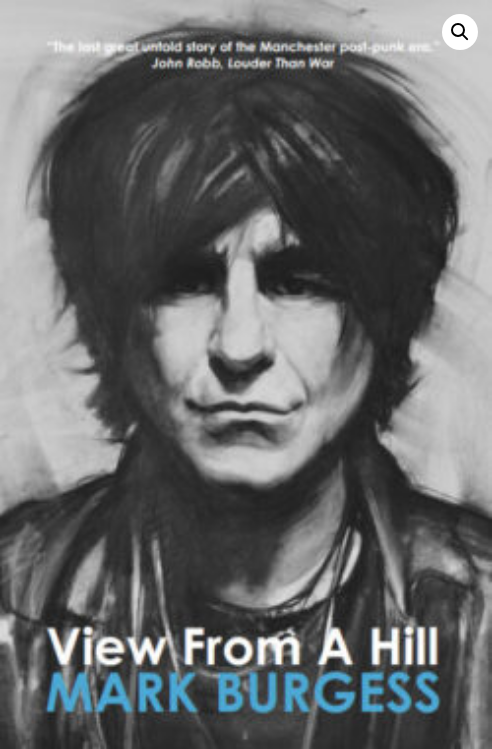Review the image closely and give a comprehensive answer to the question: Who attributed the quote on the book cover?

The quote at the top of the book cover, 'The last great untold story of the Manchester post-punk era', is attributed to John Robb from Louder Than War, which suggests that the book is about the influential music scene in Manchester during the late 1970s and beyond.